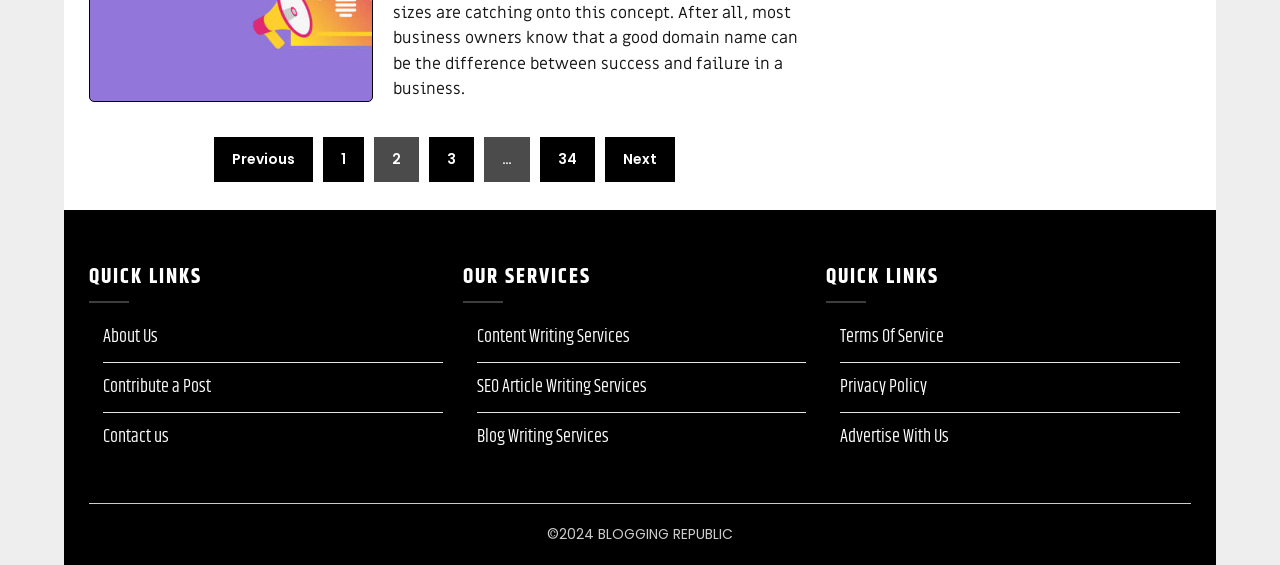What is the last link in the 'QUICK LINKS' section?
Can you provide an in-depth and detailed response to the question?

I looked at the 'QUICK LINKS' section and found that the last link is 'Advertise With Us', which is located at the bottom of the section.